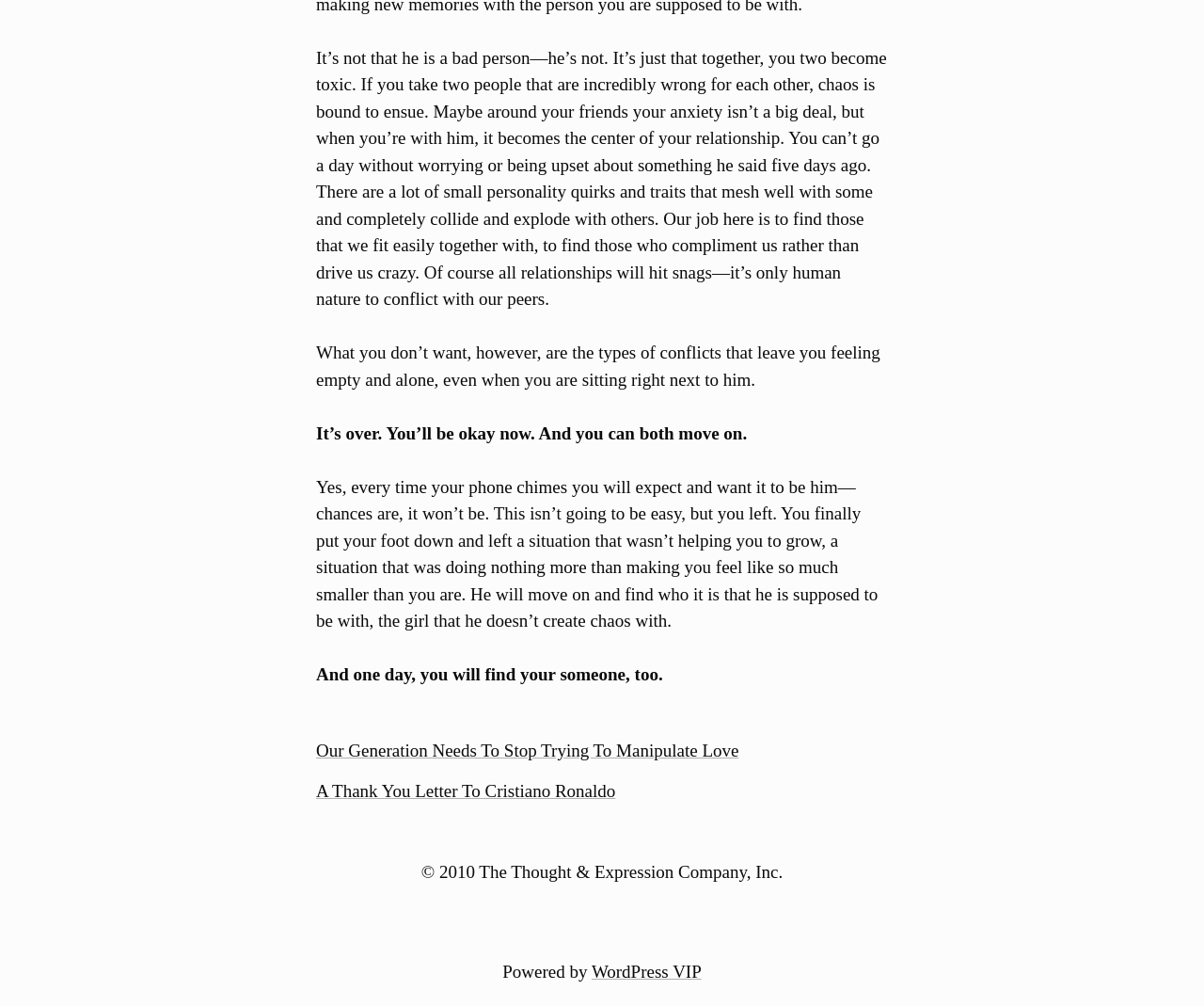Using the provided description WordPress VIP, find the bounding box coordinates for the UI element. Provide the coordinates in (top-left x, top-left y, bottom-right x, bottom-right y) format, ensuring all values are between 0 and 1.

[0.491, 0.956, 0.583, 0.976]